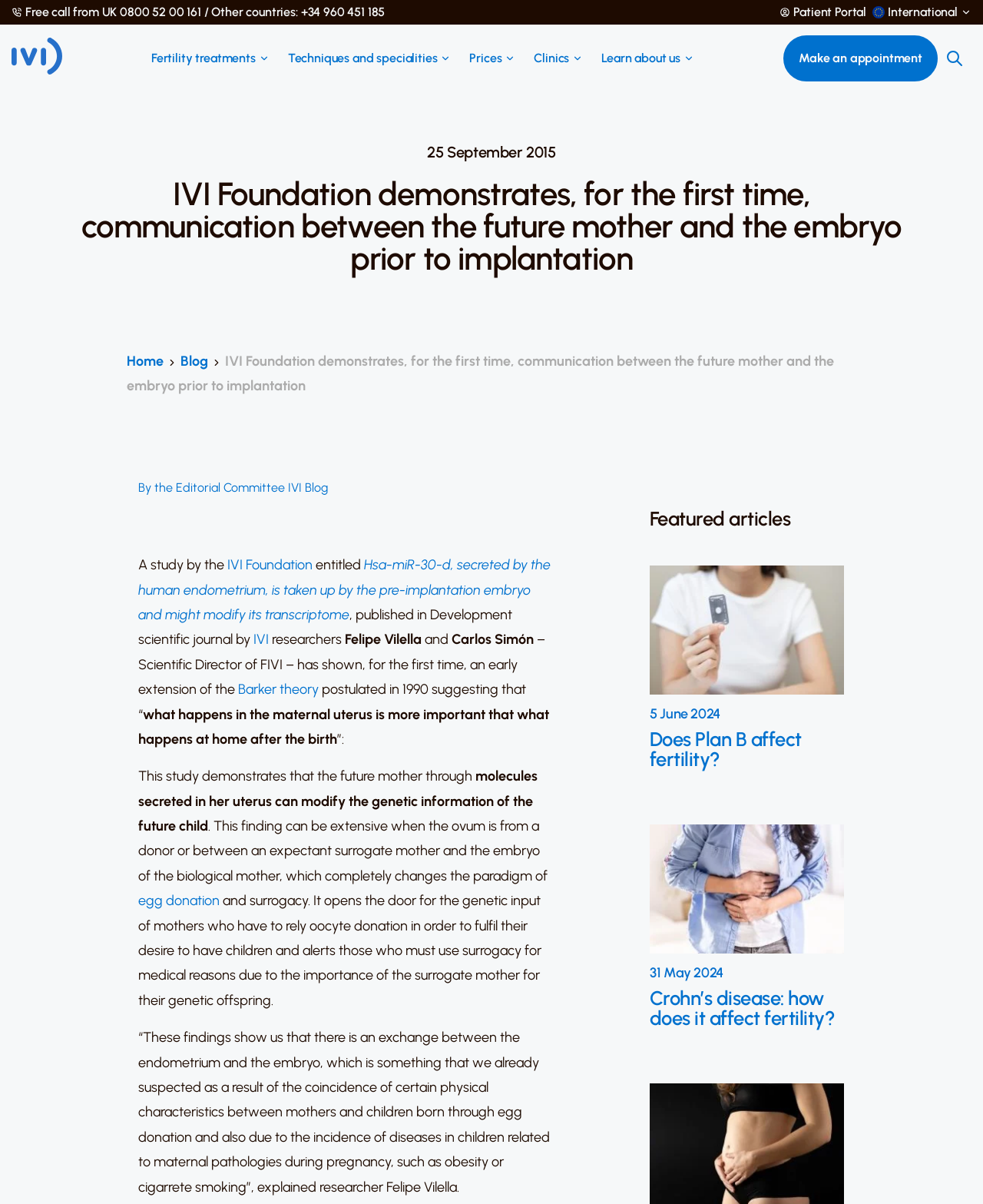Find the bounding box coordinates for the UI element that matches this description: "read more".

None